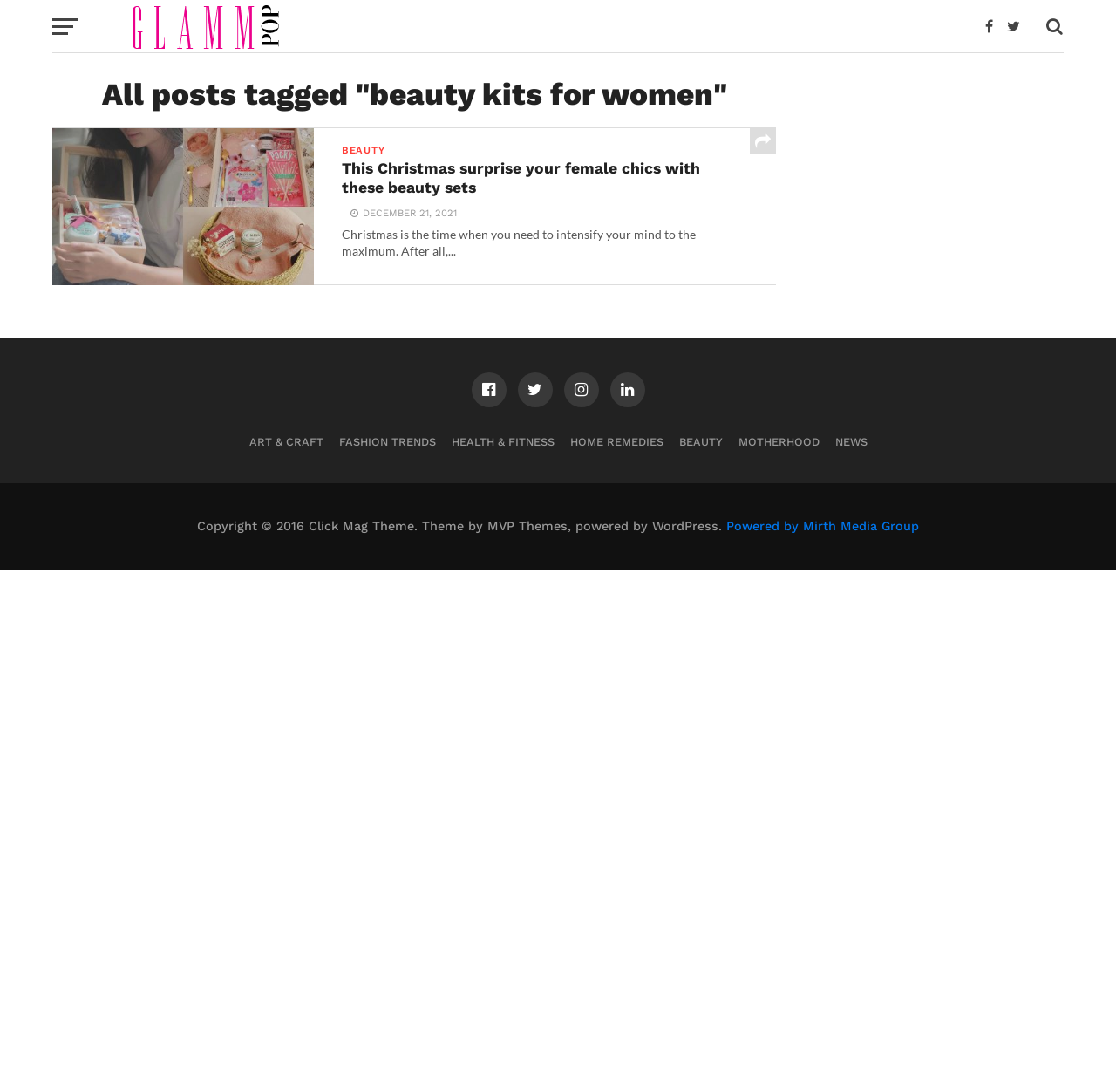Given the content of the image, can you provide a detailed answer to the question?
How many social media links are present?

The social media links can be identified by looking at the icons '', '', '', and '' which are commonly used social media icons. These icons are links, and there are four of them, hence the answer is 4.